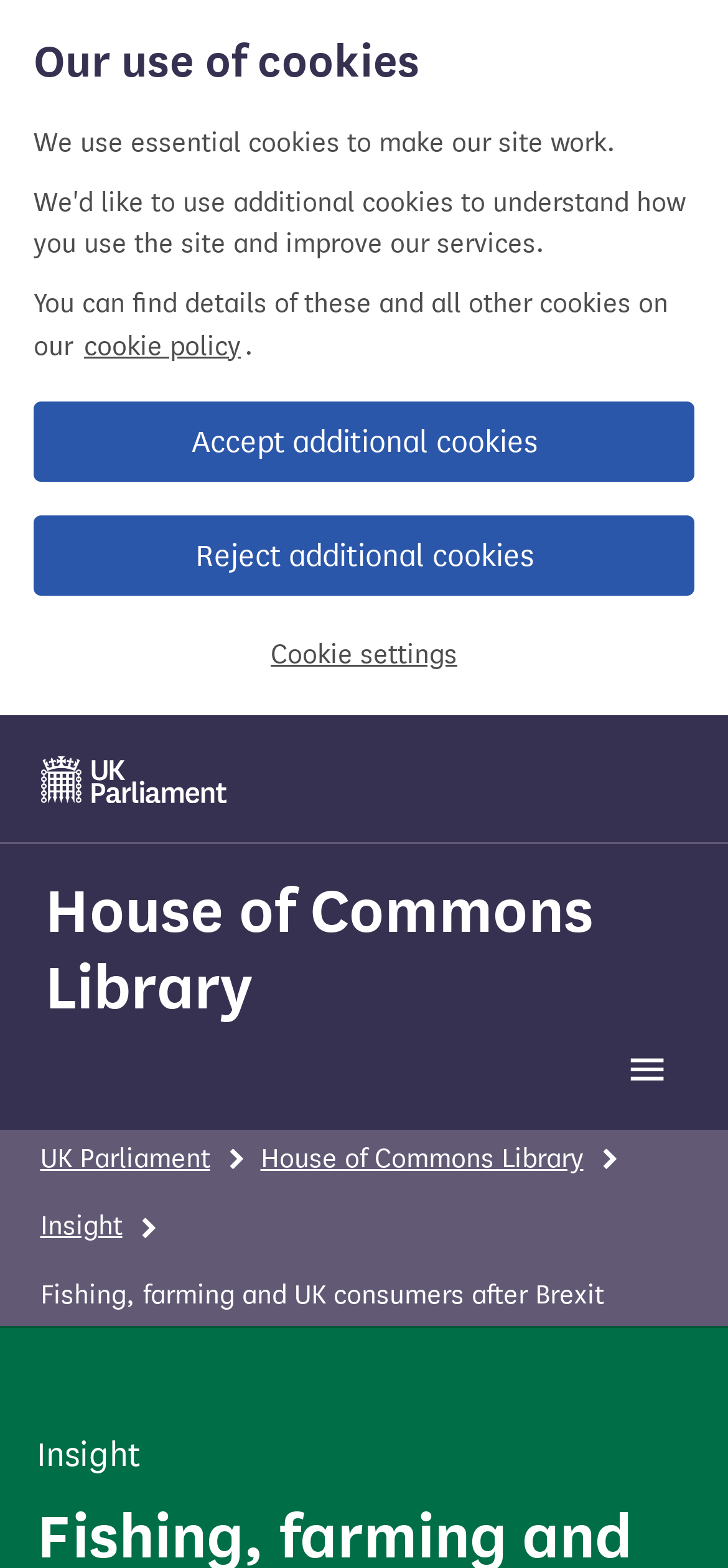Please pinpoint the bounding box coordinates for the region I should click to adhere to this instruction: "Go to UK Parliament".

[0.05, 0.724, 0.34, 0.756]